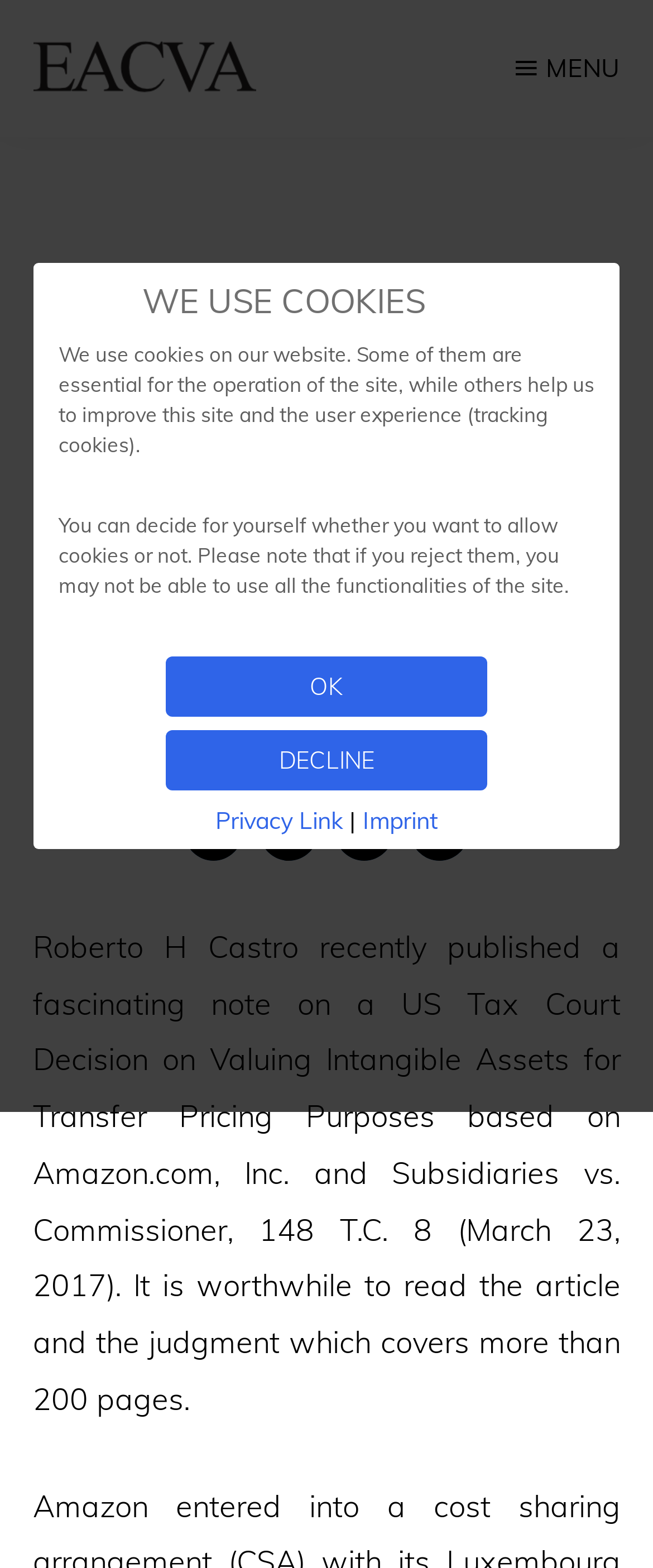What is the date of the article?
Using the information from the image, give a concise answer in one word or a short phrase.

June 22, 2017